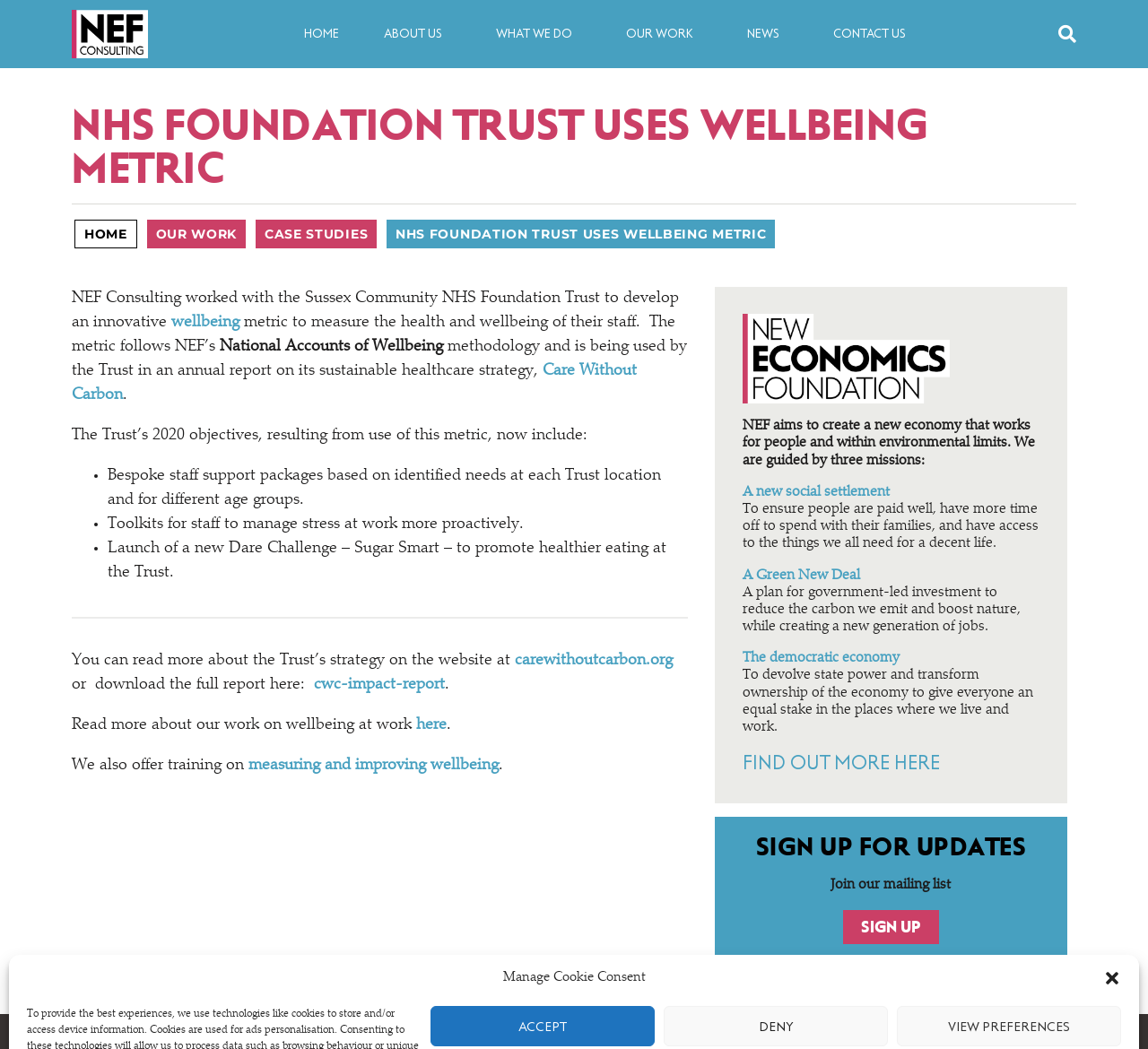What is the name of the website where the Trust's strategy can be read?
Using the information from the image, give a concise answer in one word or a short phrase.

carewithoutcarbon.org